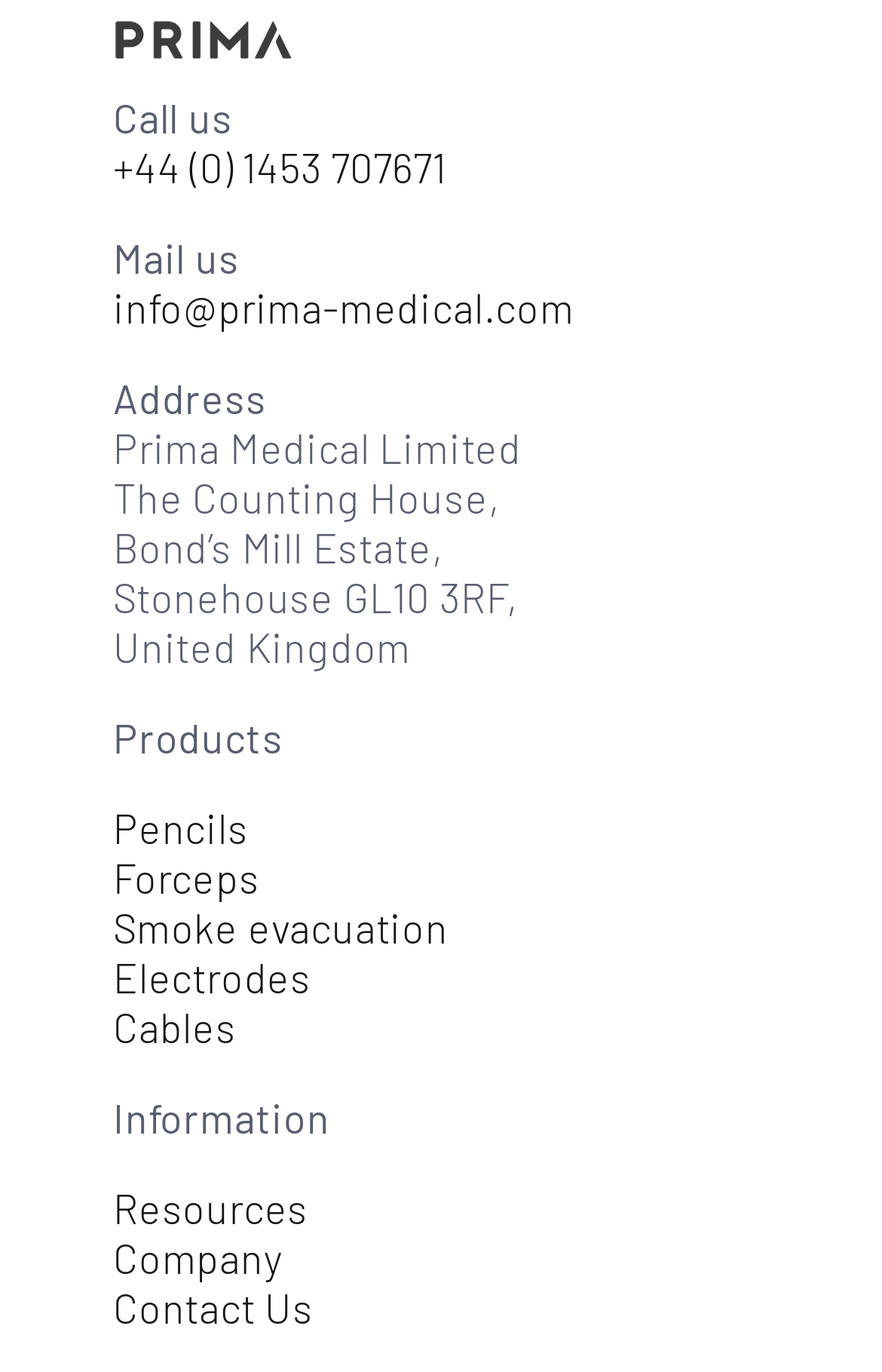What is the country where the company is located?
Based on the image, provide a one-word or brief-phrase response.

United Kingdom